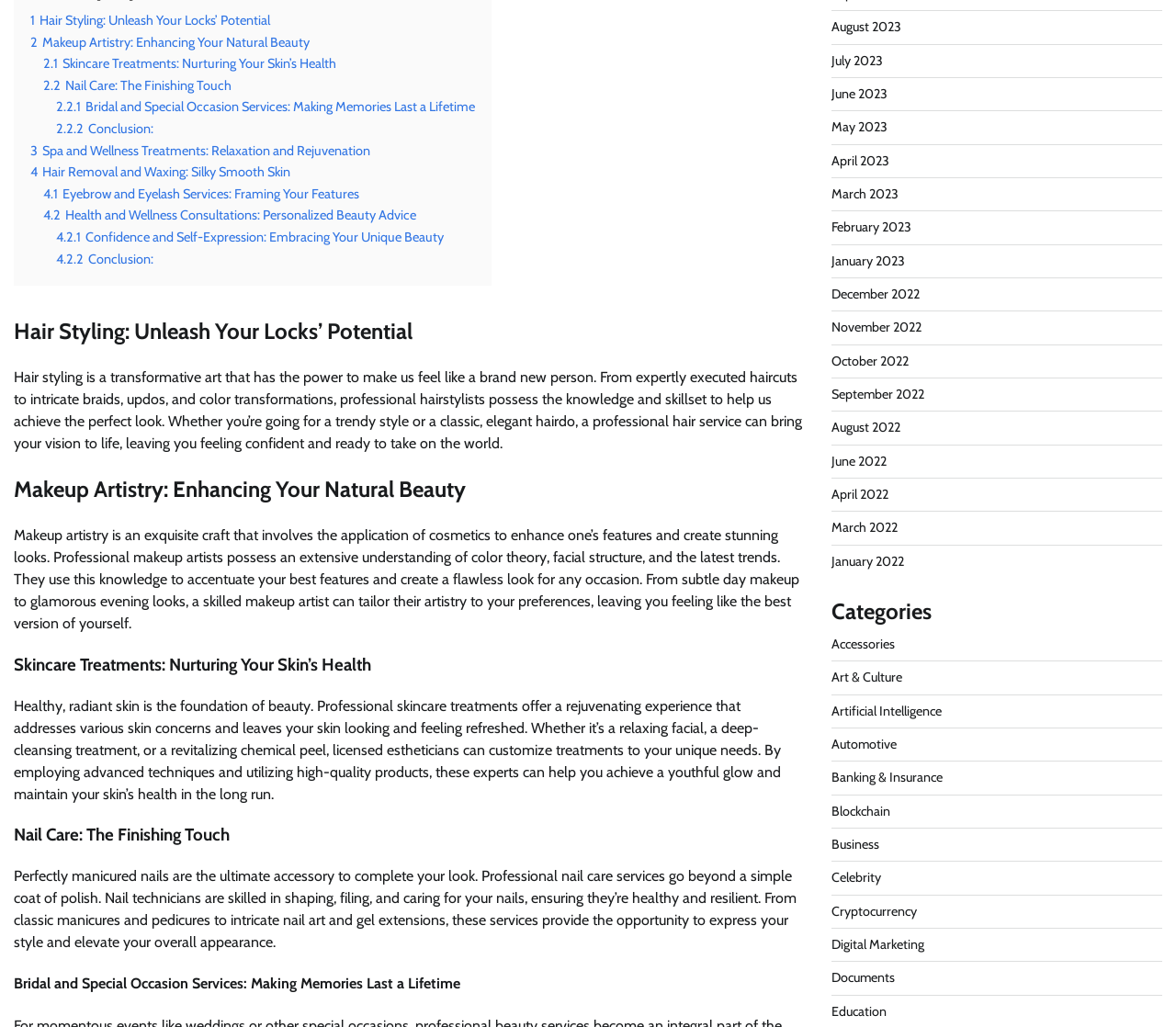Please determine the bounding box coordinates for the UI element described as: "April 2022".

[0.707, 0.473, 0.755, 0.489]